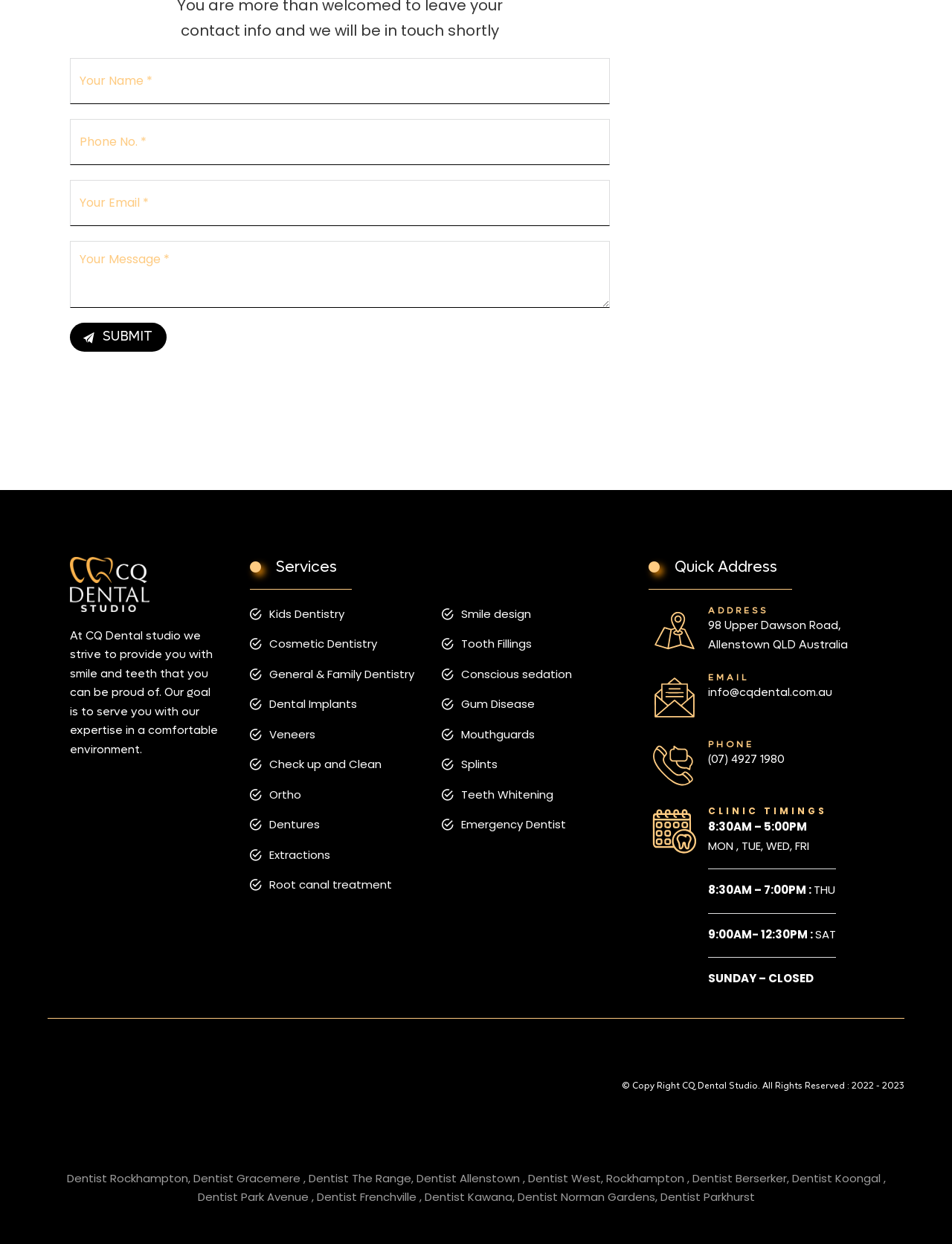Answer briefly with one word or phrase:
What are the clinic timings of CQ Dental Studio?

Varies by day